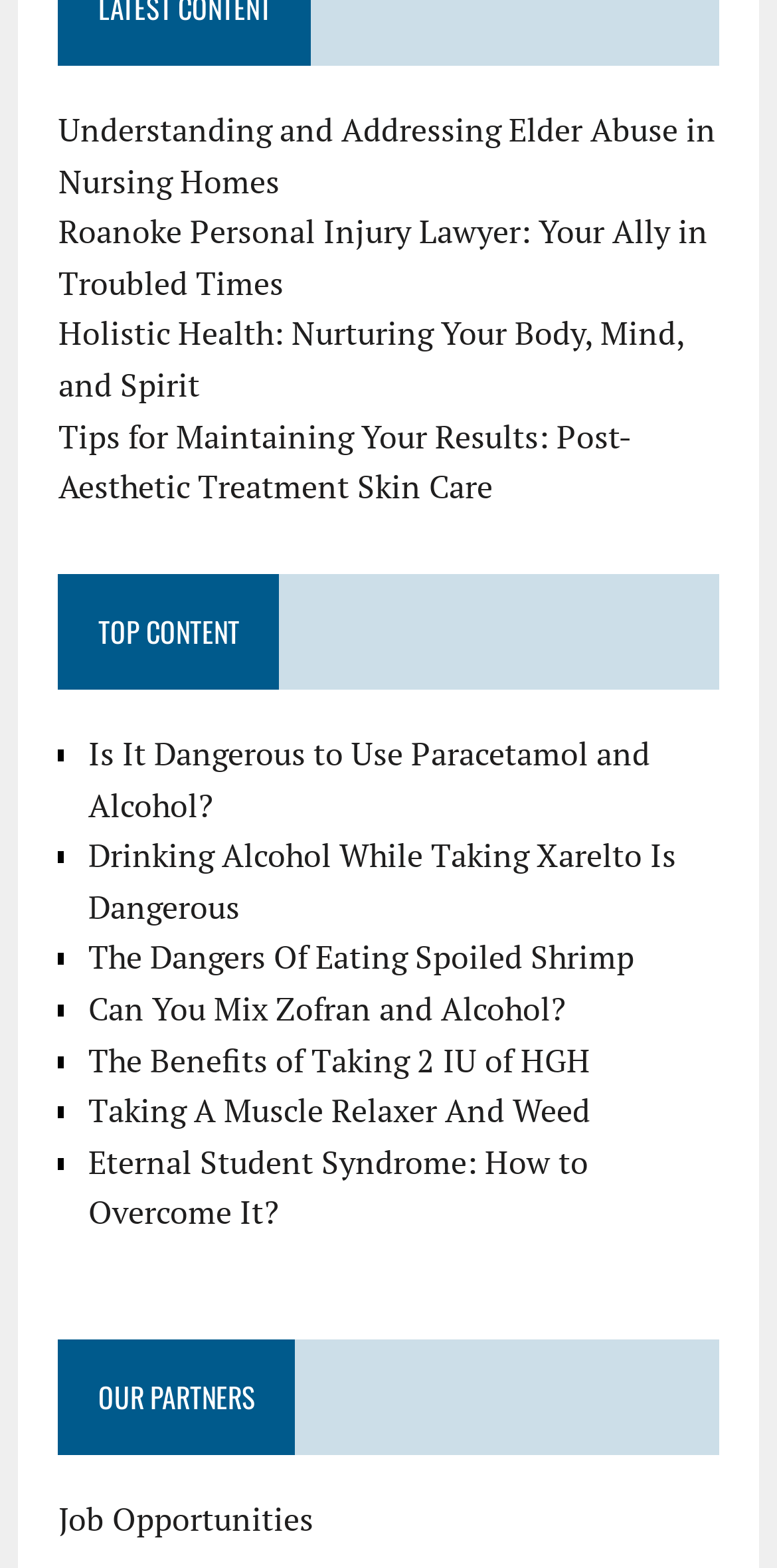Locate the bounding box coordinates of the segment that needs to be clicked to meet this instruction: "View 'Return Information'".

None